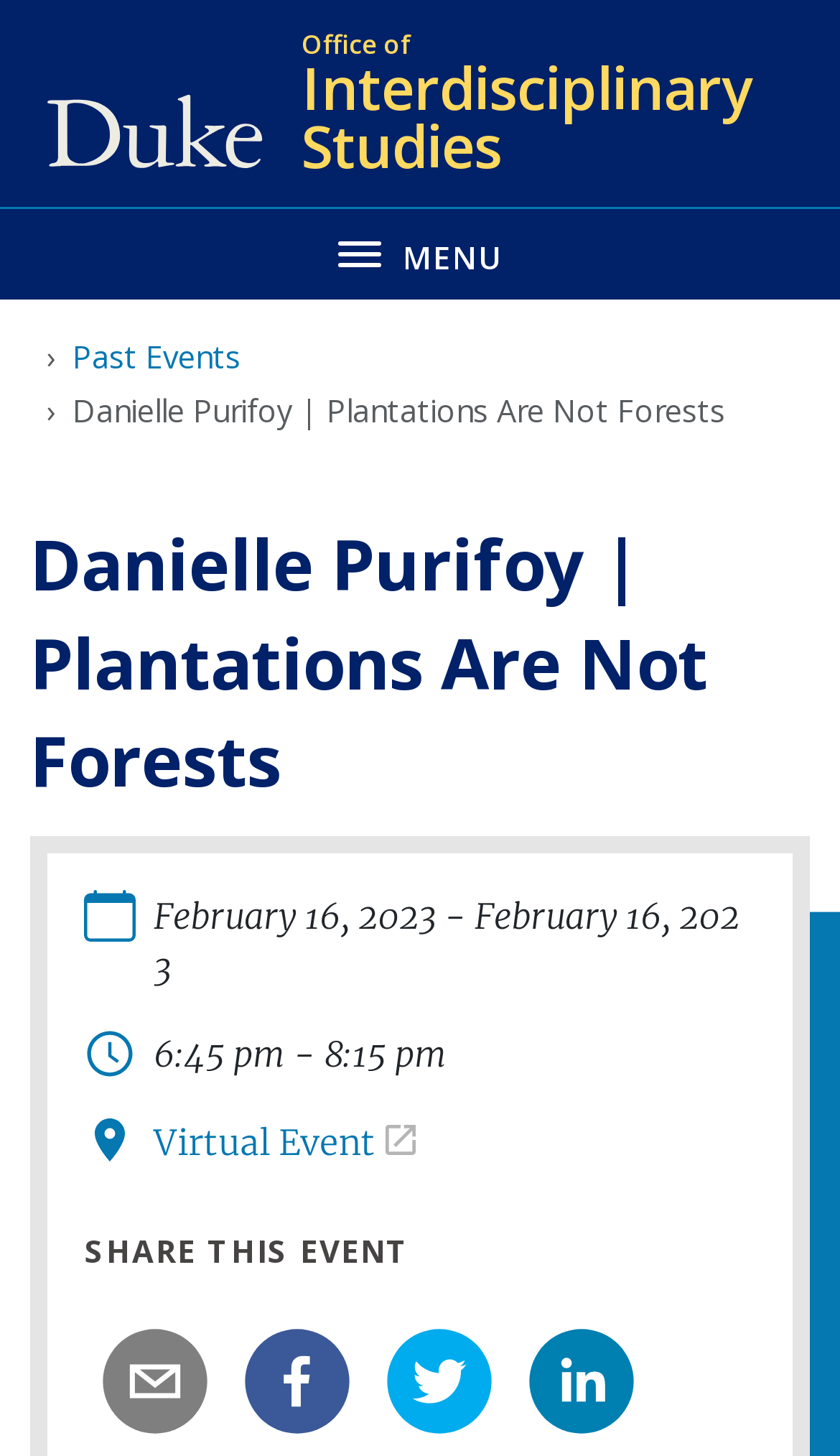Identify the bounding box coordinates for the UI element described as: "Menu".

None